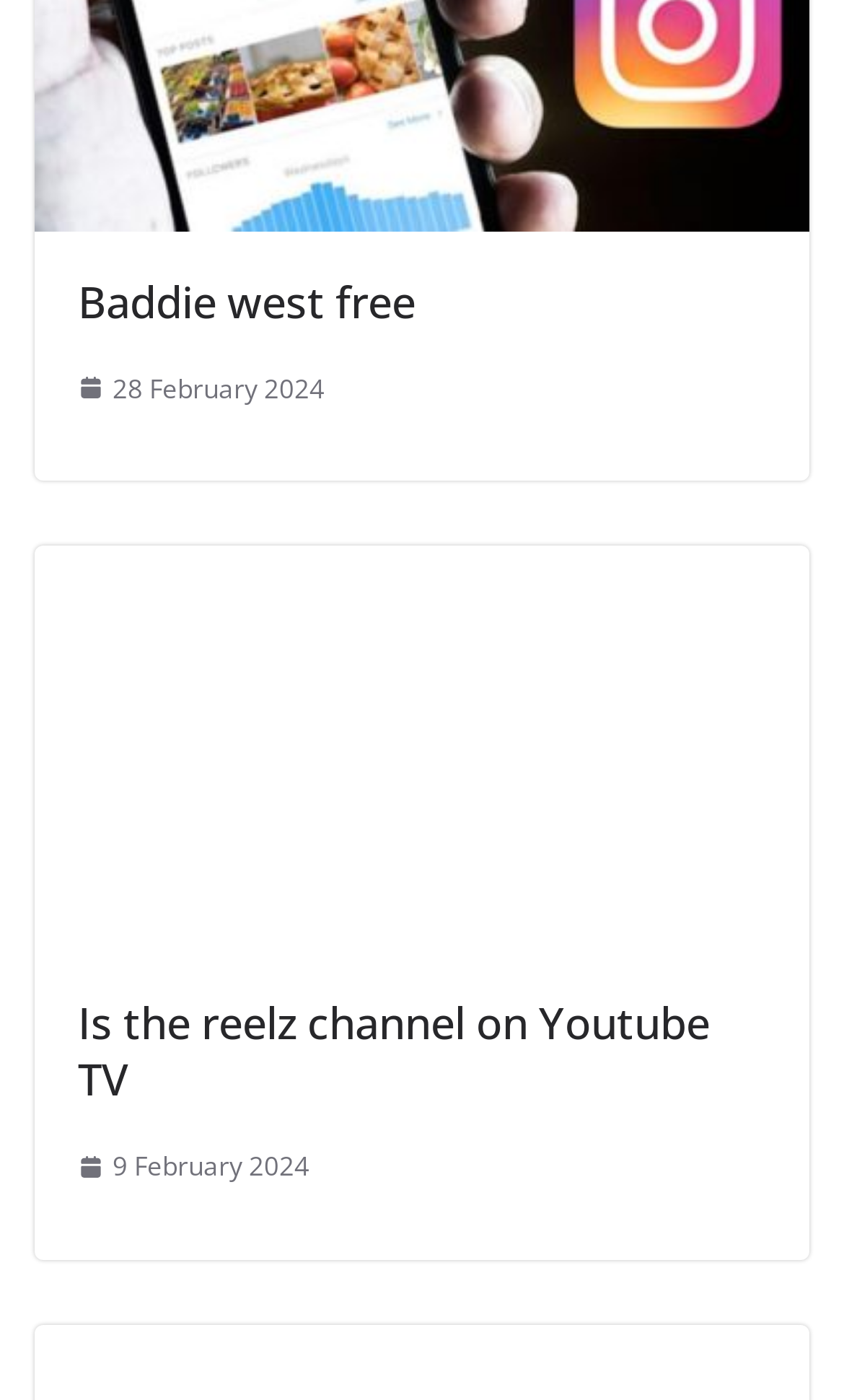Provide a brief response to the question below using one word or phrase:
What is the last link on the webpage?

raoul ayrton meyer jr